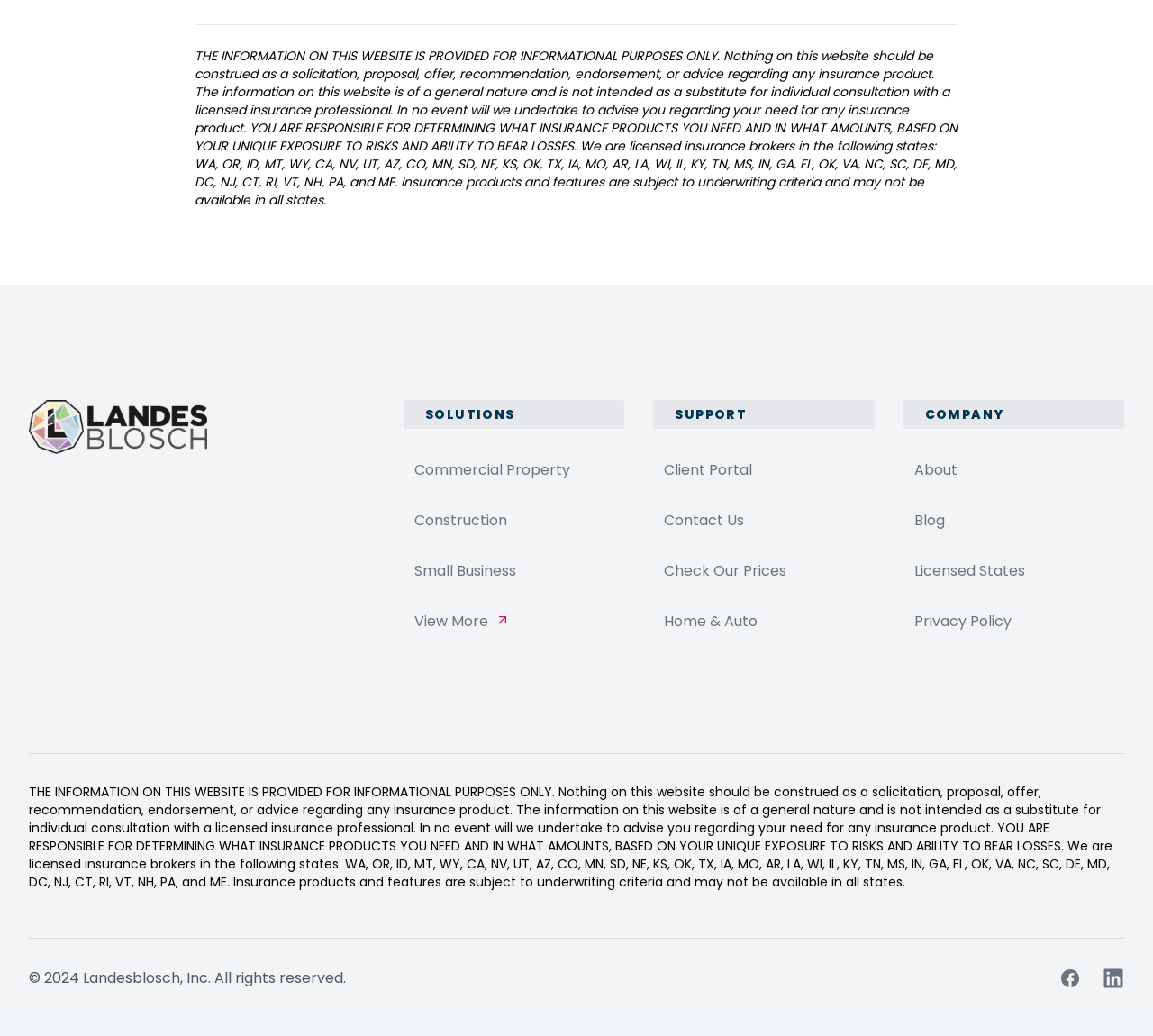Locate the bounding box coordinates of the element I should click to achieve the following instruction: "Click on Commercial Property".

[0.359, 0.443, 0.495, 0.463]